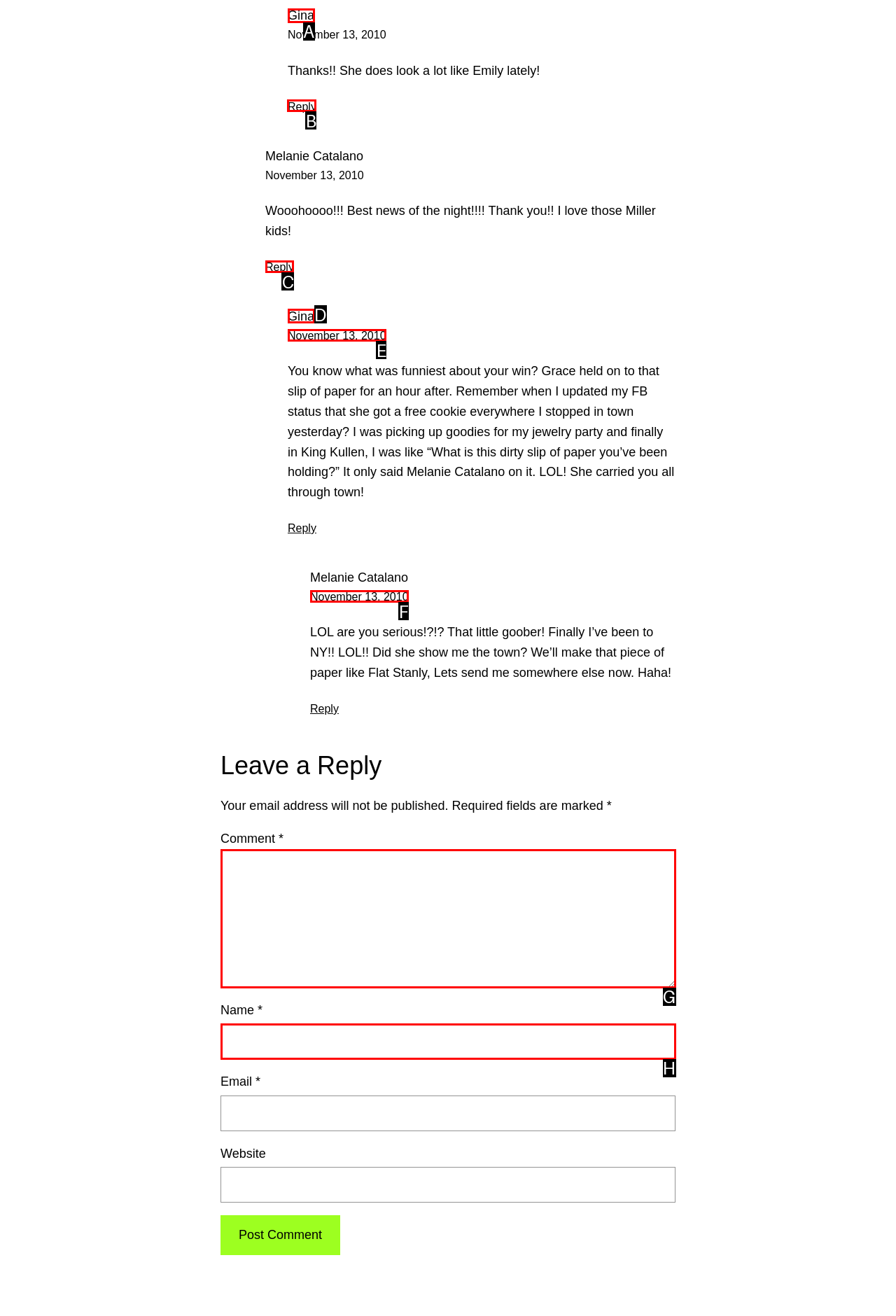Determine which HTML element I should select to execute the task: Reply to Gina
Reply with the corresponding option's letter from the given choices directly.

B